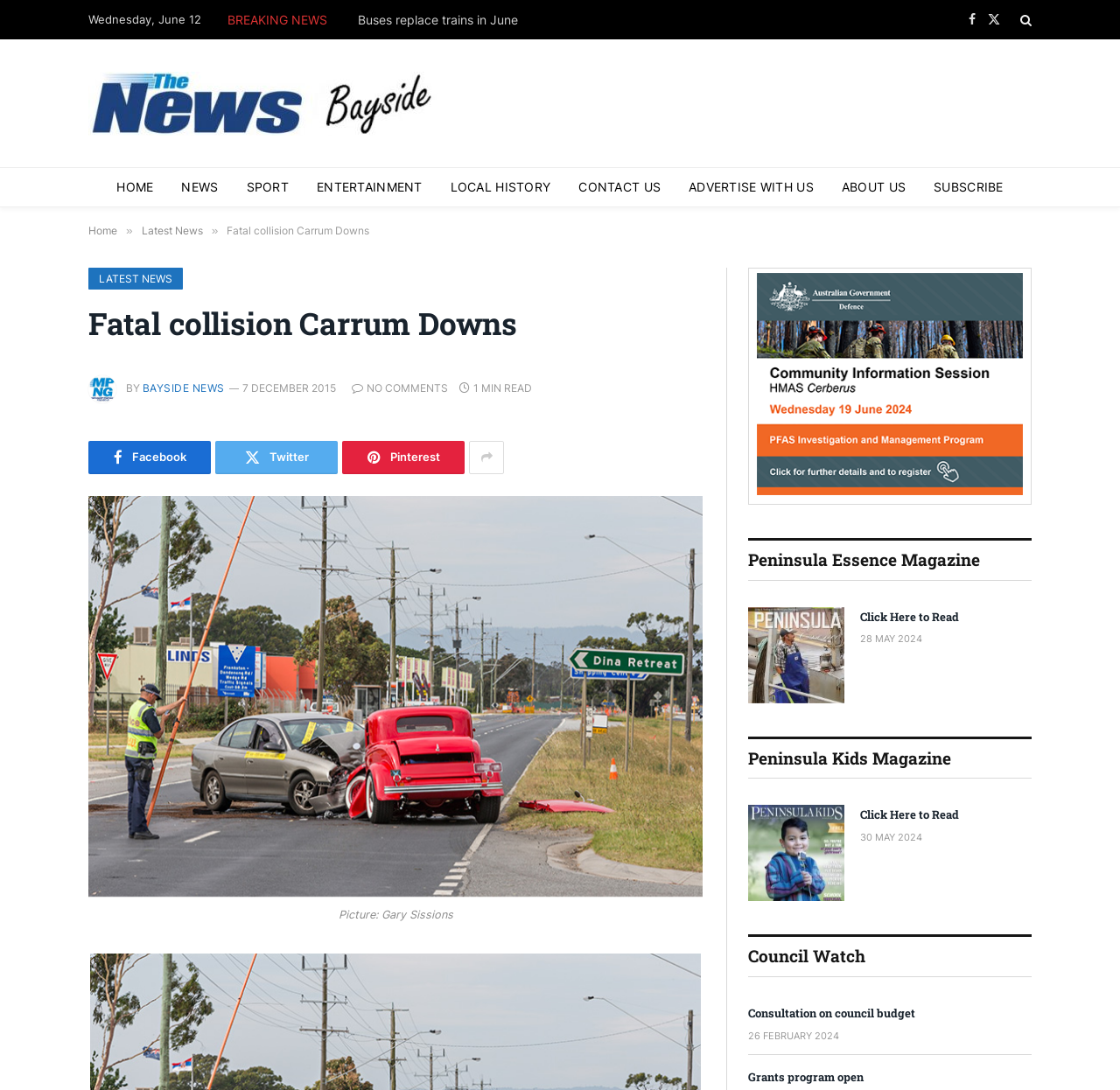How many social media links are there at the top of the page?
Answer the question with just one word or phrase using the image.

3